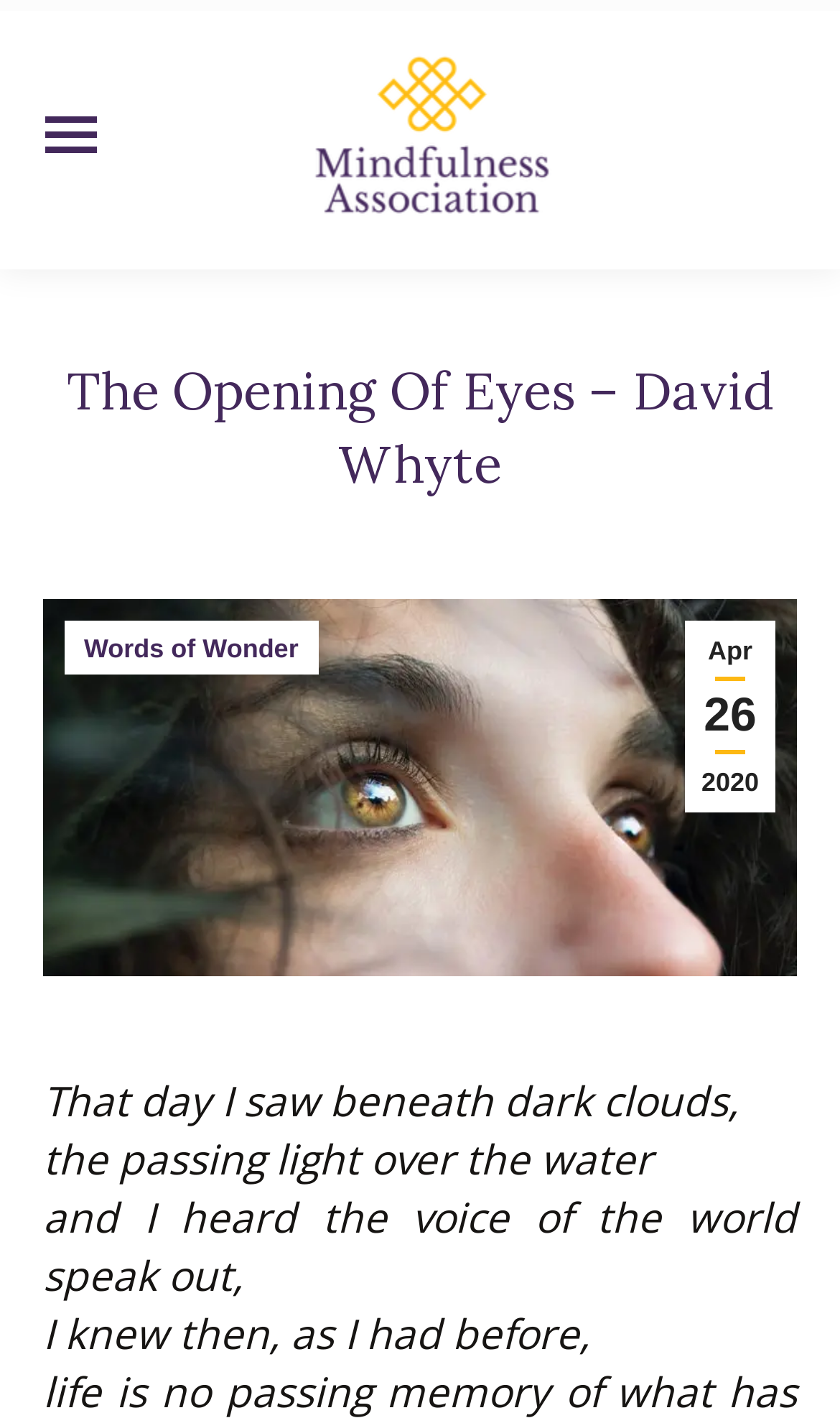Who is the author of the poem?
Answer the question in a detailed and comprehensive manner.

I found the answer by examining the heading element with the text 'The Opening Of Eyes – David Whyte' which indicates that David Whyte is the author of the poem.